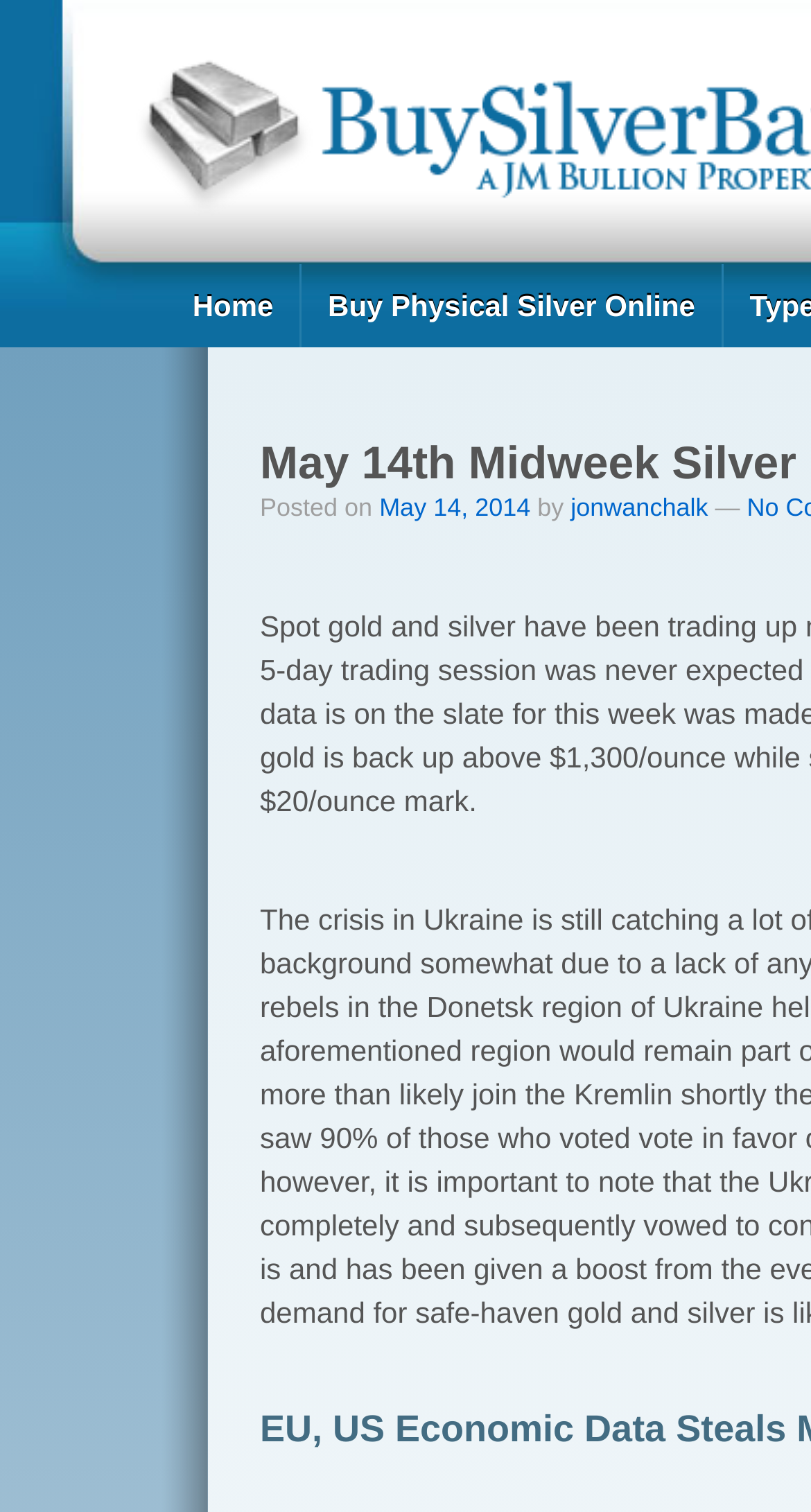Based on the element description, predict the bounding box coordinates (top-left x, top-left y, bottom-right x, bottom-right y) for the UI element in the screenshot: Home

[0.205, 0.175, 0.369, 0.23]